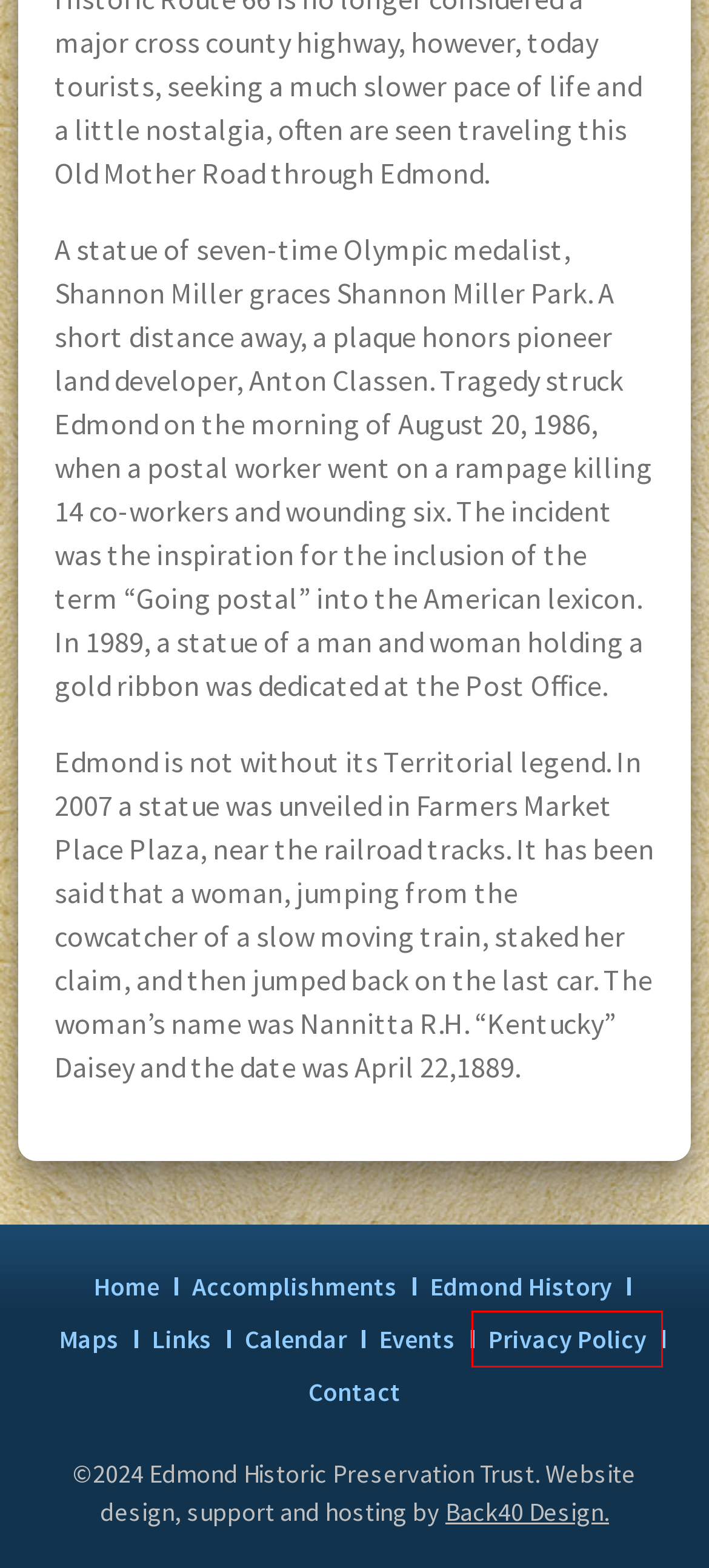Analyze the screenshot of a webpage that features a red rectangle bounding box. Pick the webpage description that best matches the new webpage you would see after clicking on the element within the red bounding box. Here are the candidates:
A. Maps - Edmond Historic Preservation Trust
B. Other Accomplishments of the Trust - Edmond Historic Preservation Trust
C. Contact - Edmond Historic Preservation Trust
D. Edmond History - Edmond Historic Preservation Trust
E. Events - Edmond Historic Preservation Trust
F. Home - Edmond Historic Preservation Trust
G. Links - Edmond Historic Preservation Trust
H. Privacy Policy - Edmond Historic Preservation Trust

H